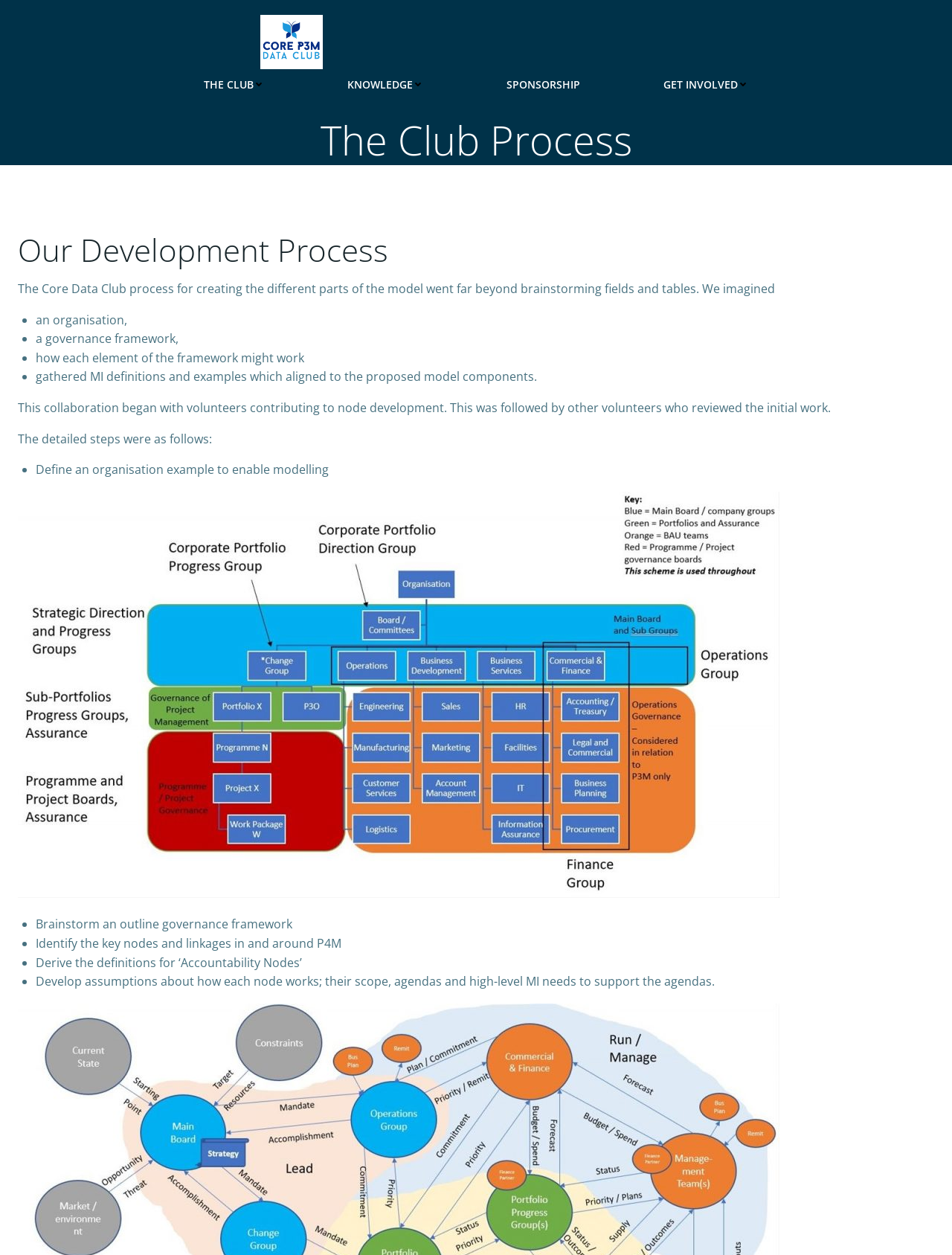What is the purpose of the initial node development?
Please ensure your answer to the question is detailed and covers all necessary aspects.

According to the static text element, the initial node development was done to enable modelling. This suggests that the purpose of node development was to create a model or framework that could be used for further development or analysis.